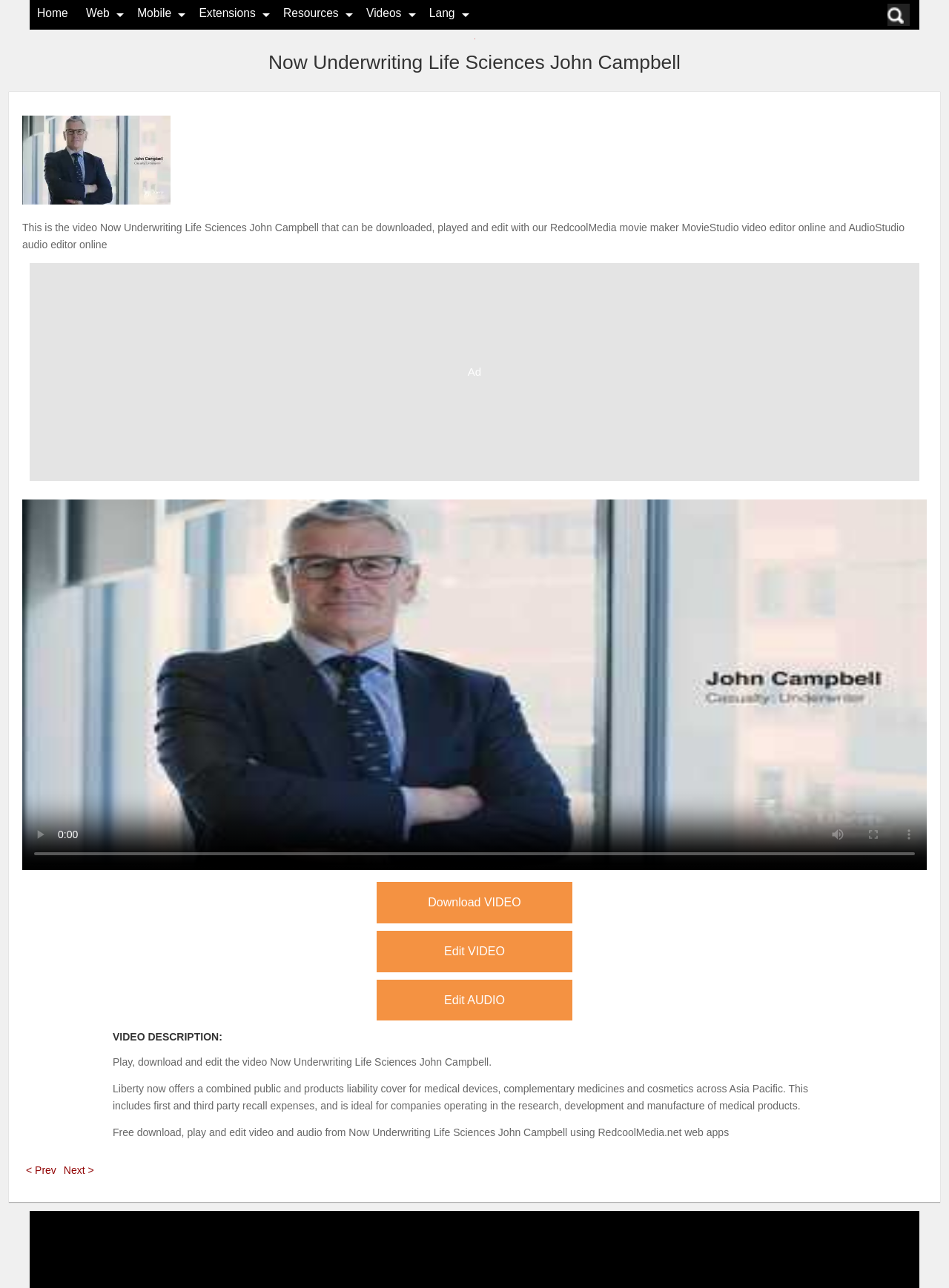What is the name of the video?
Using the visual information from the image, give a one-word or short-phrase answer.

Now Underwriting Life Sciences John Campbell